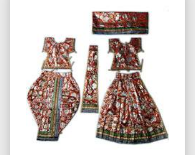Use one word or a short phrase to answer the question provided: 
What is included in the outfit?

Lehenga, choli, dupatta